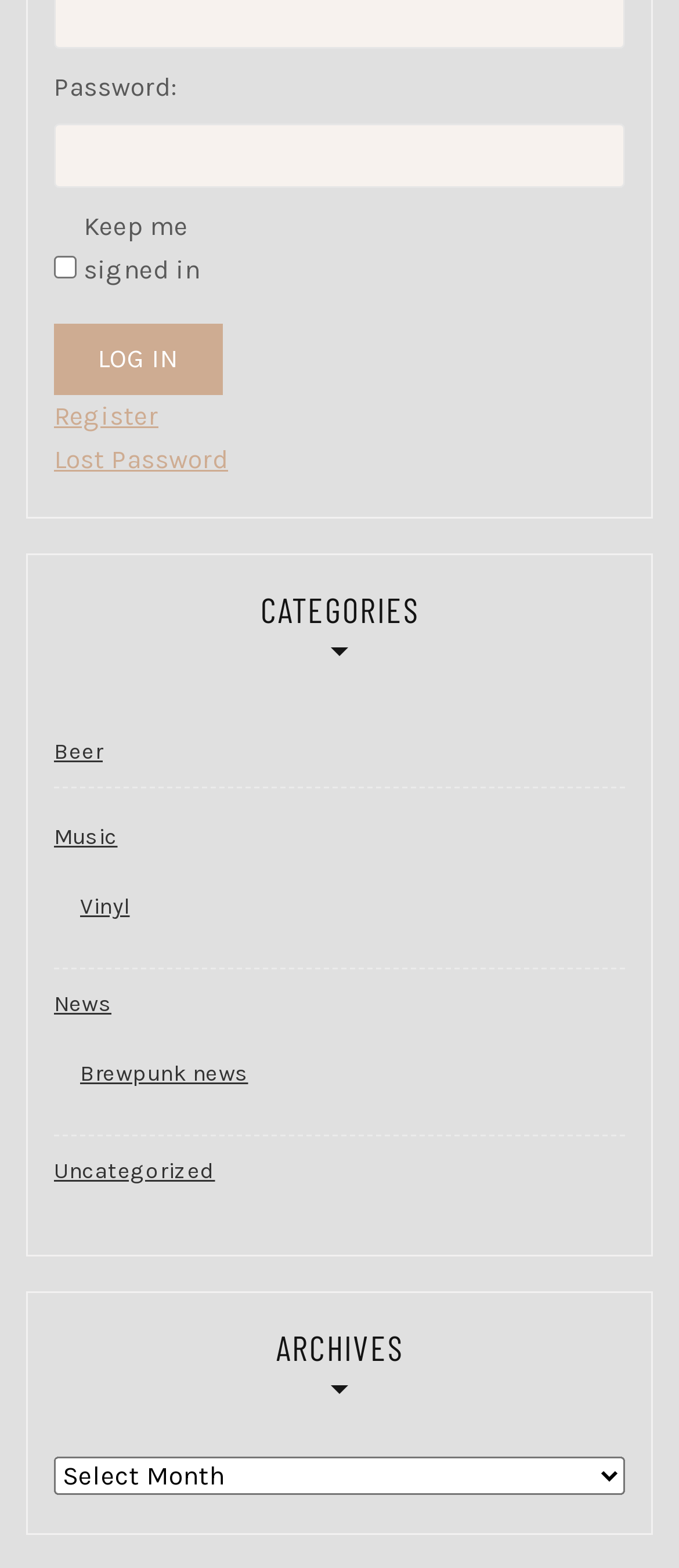Given the element description: "Brewpunk news", predict the bounding box coordinates of the UI element it refers to, using four float numbers between 0 and 1, i.e., [left, top, right, bottom].

[0.118, 0.663, 0.365, 0.707]